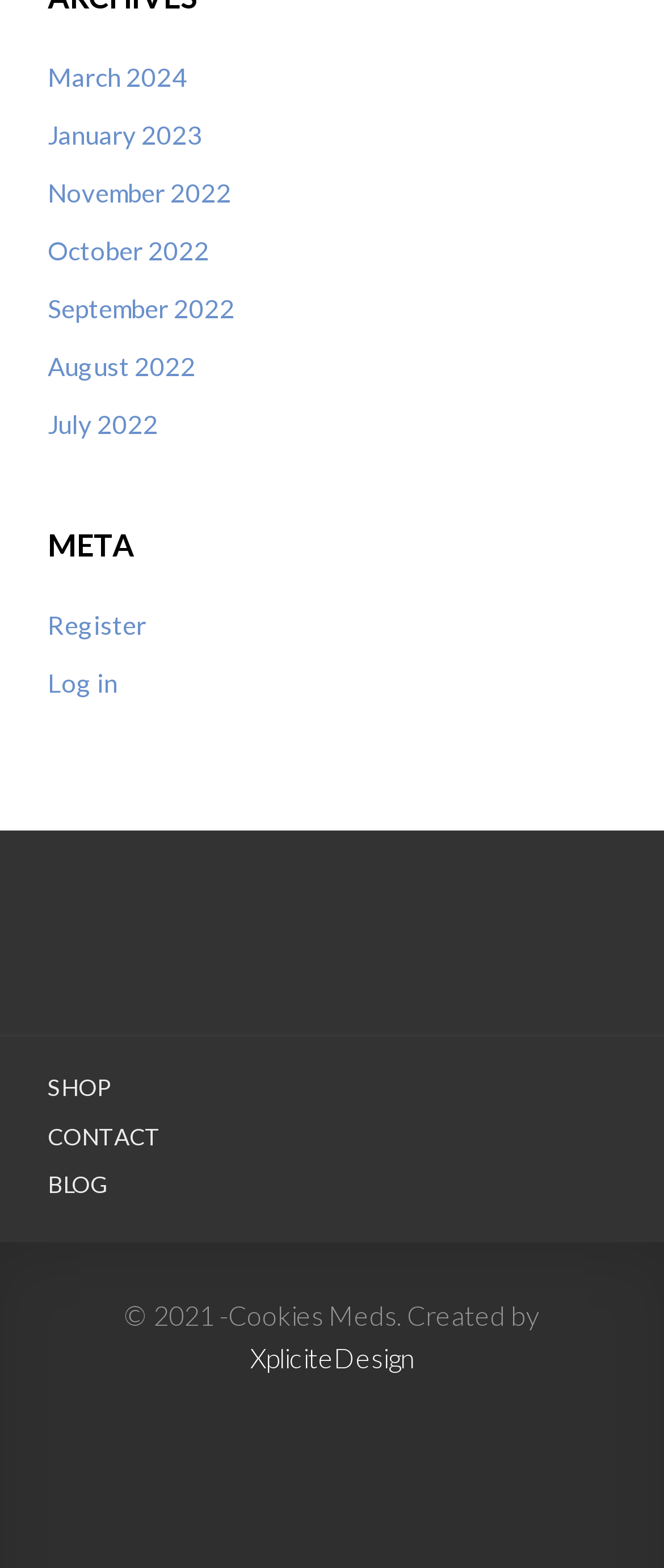Who designed the website?
Provide an in-depth answer to the question, covering all aspects.

I looked at the bottom section of the webpage and found the text 'Created by XpliciteDesign', which indicates that XpliciteDesign designed the website.